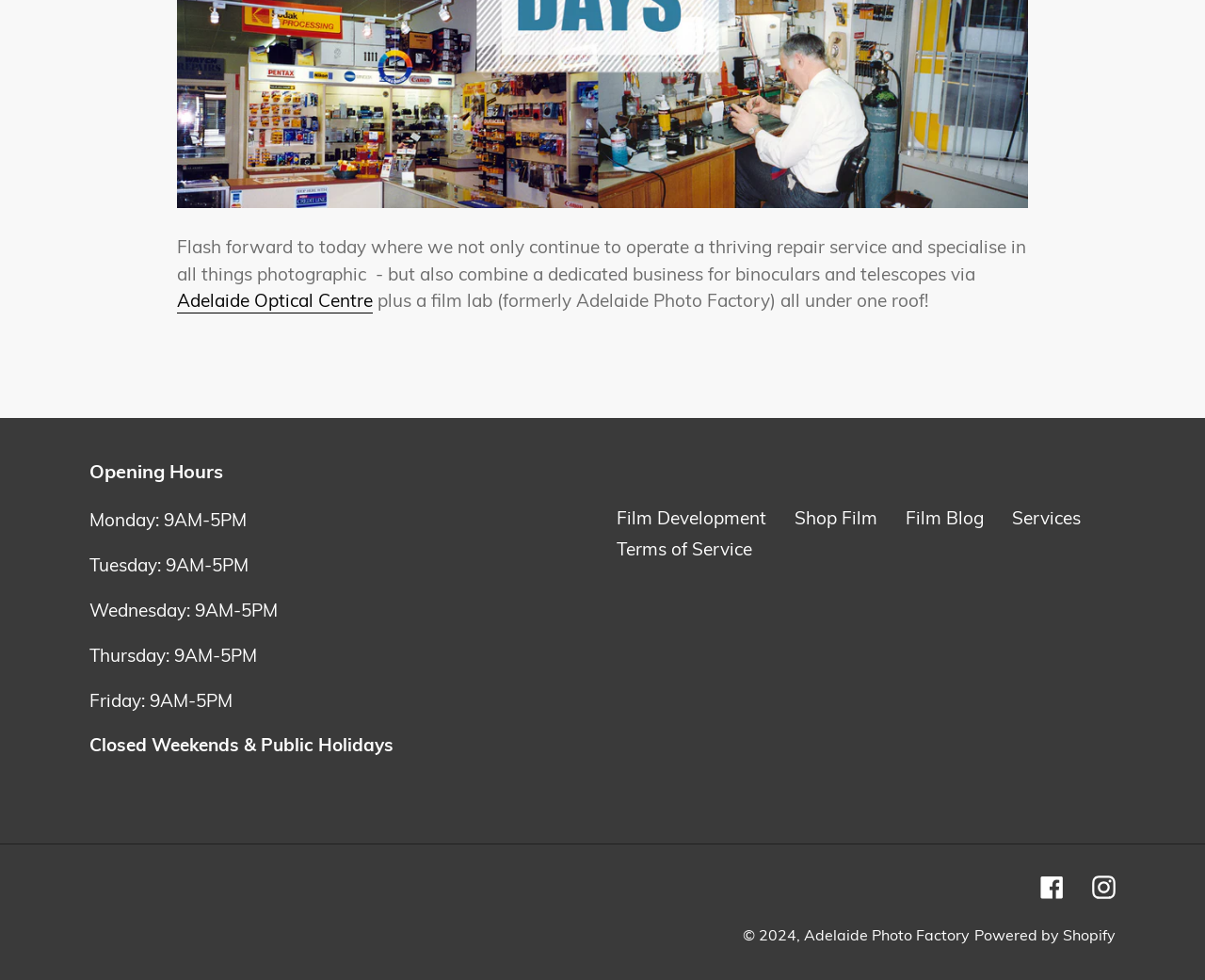Using the information shown in the image, answer the question with as much detail as possible: What can be developed at Adelaide Optical Centre?

The link 'Film Development' suggests that Adelaide Optical Centre offers film development services. This is further supported by the presence of a film lab, which is mentioned in the introductory text.